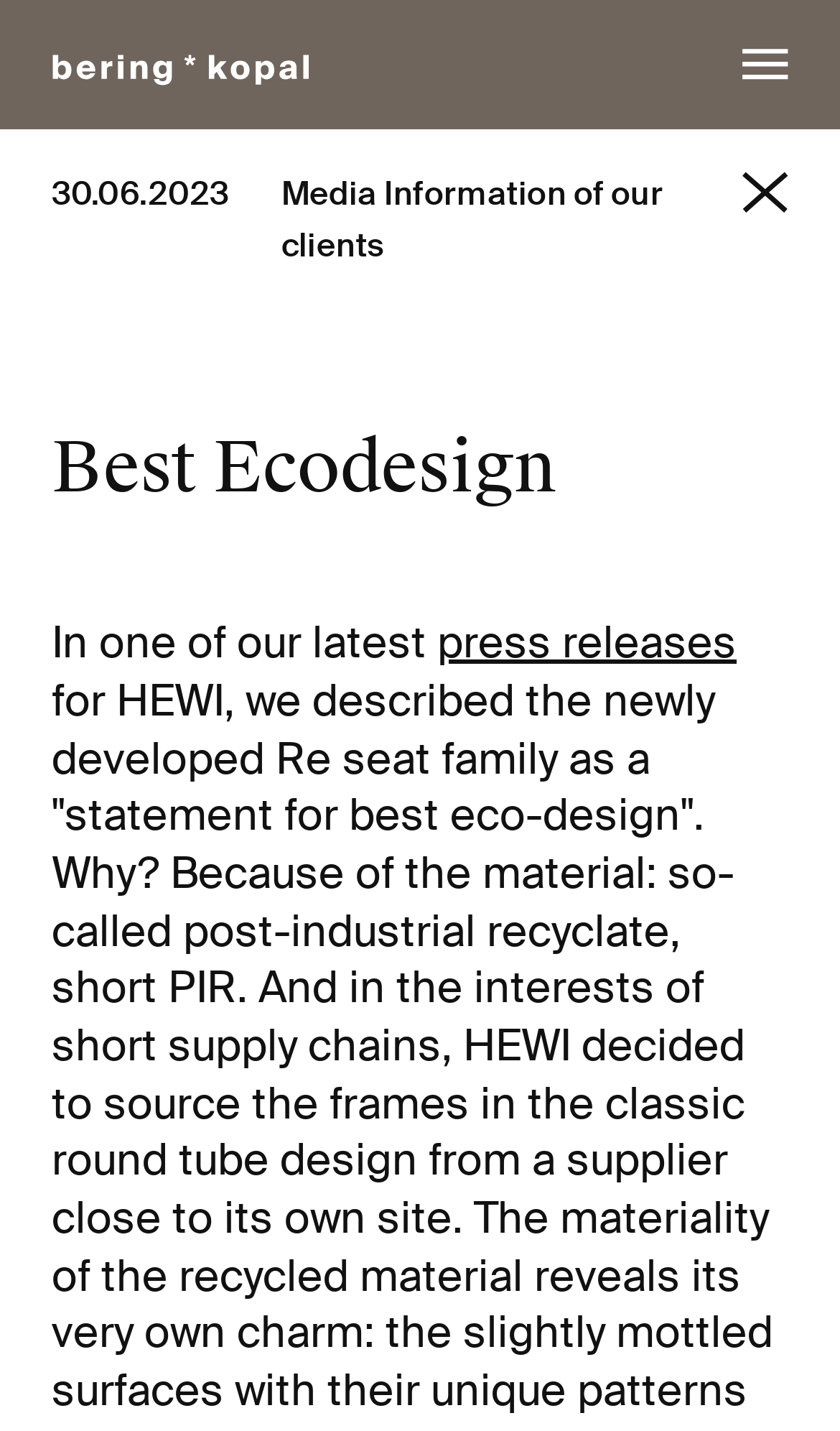What is the name of the organization or entity mentioned on the webpage?
Based on the screenshot, respond with a single word or phrase.

Best Ecodesign